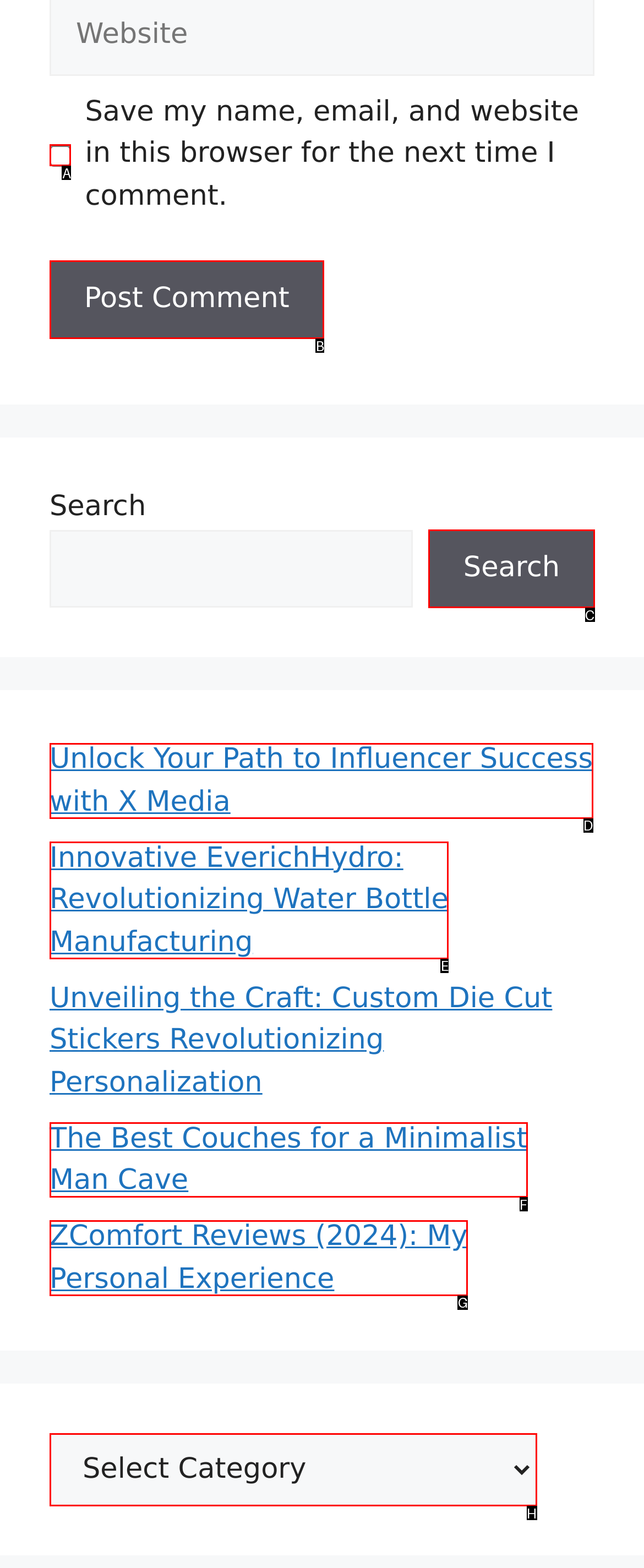What option should I click on to execute the task: Check the checkbox to save your name and email? Give the letter from the available choices.

A